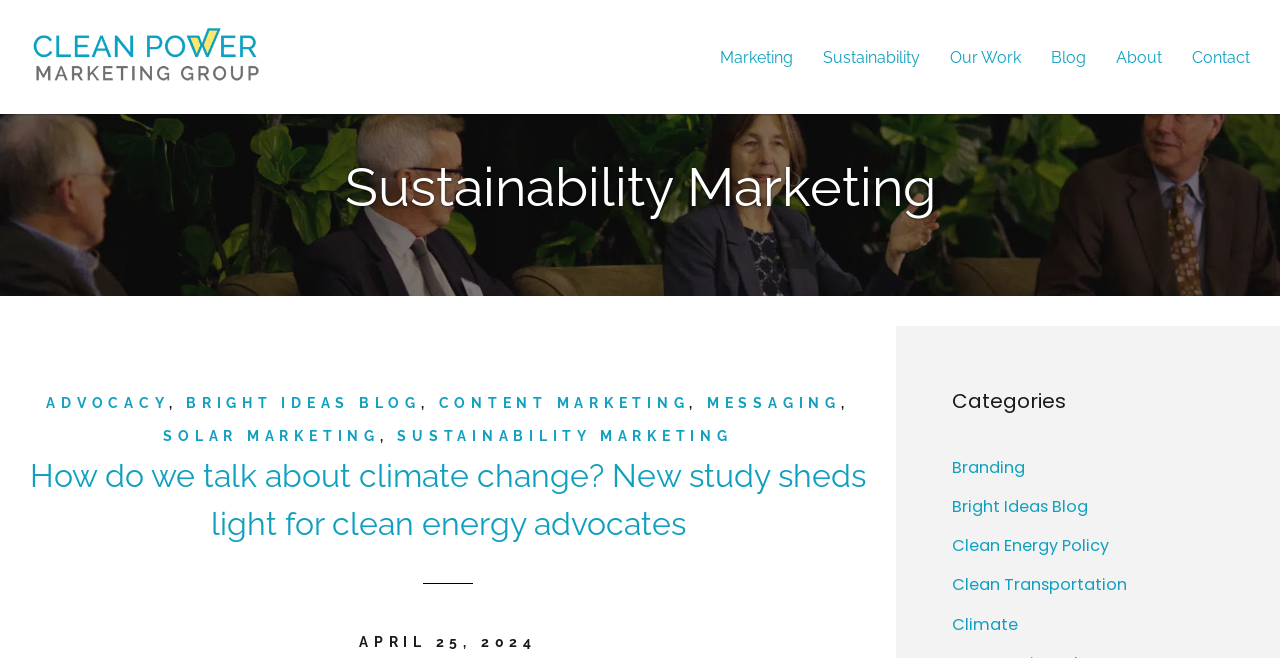Pinpoint the bounding box coordinates for the area that should be clicked to perform the following instruction: "Click on the Clean Power Marketing Group link".

[0.023, 0.091, 0.207, 0.138]